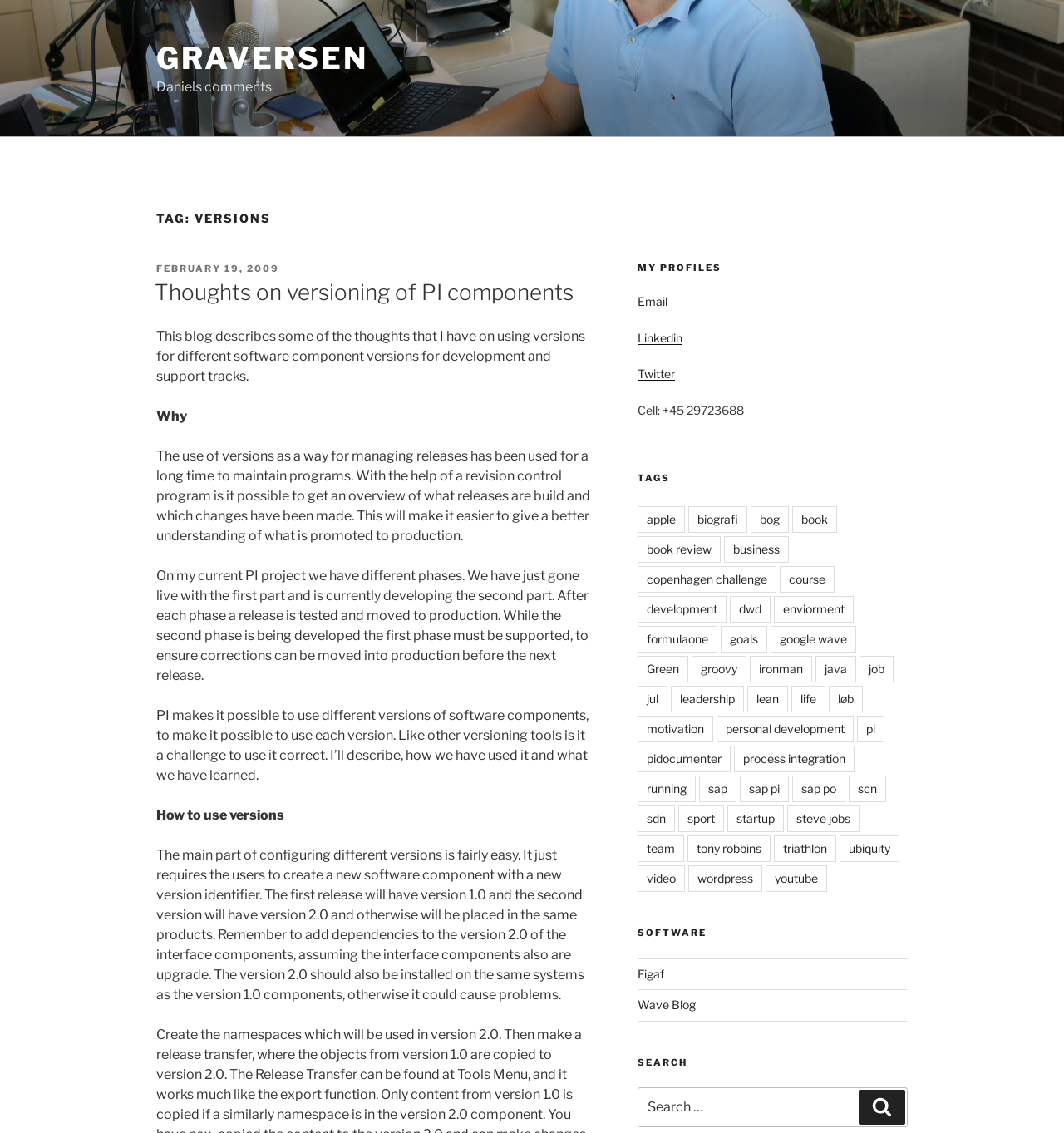Please find and report the bounding box coordinates of the element to click in order to perform the following action: "Click on the 'GRAVERSEN' link". The coordinates should be expressed as four float numbers between 0 and 1, in the format [left, top, right, bottom].

[0.147, 0.035, 0.346, 0.067]